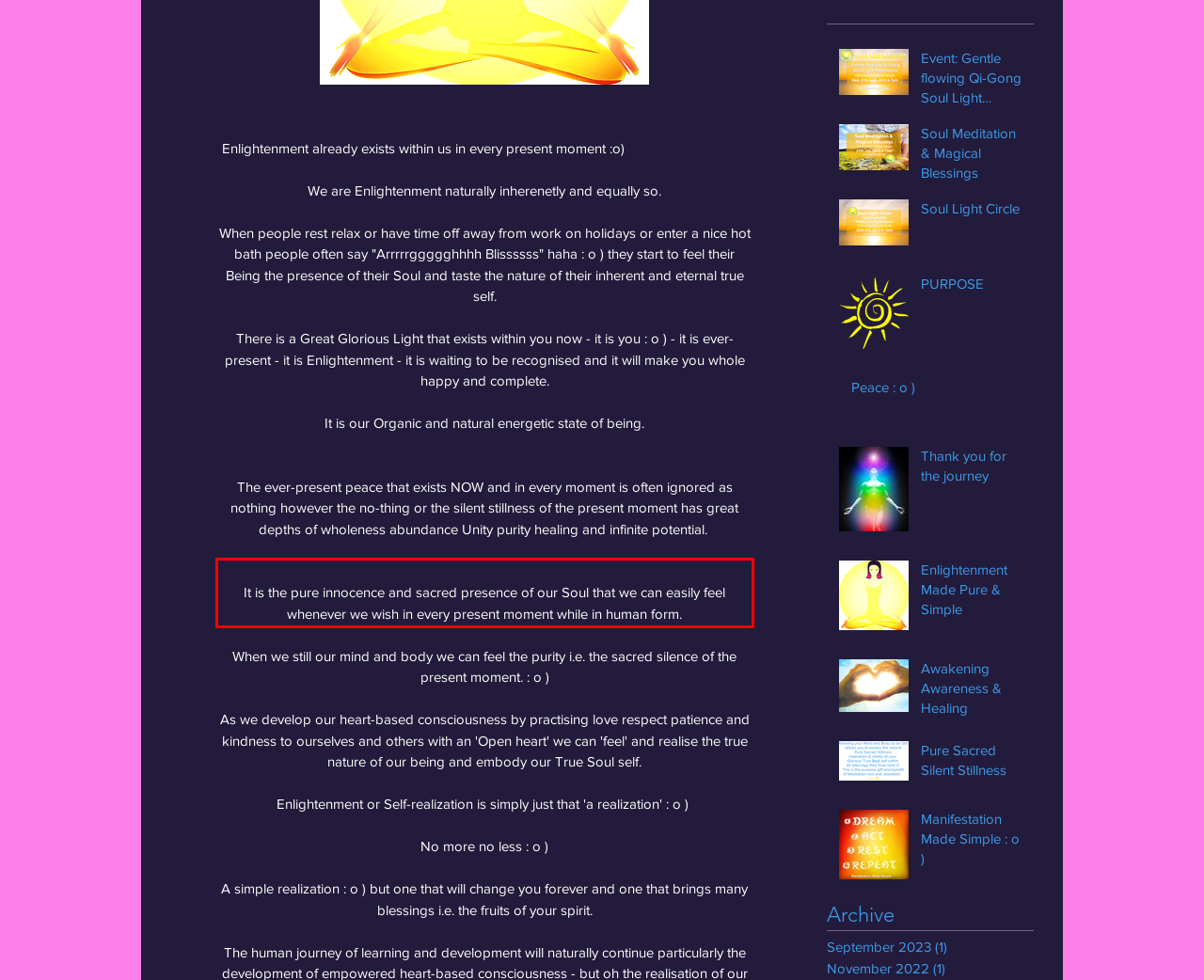Within the provided webpage screenshot, find the red rectangle bounding box and perform OCR to obtain the text content.

It is the pure innocence and sacred presence of our Soul that we can easily feel whenever we wish in every present moment while in human form.